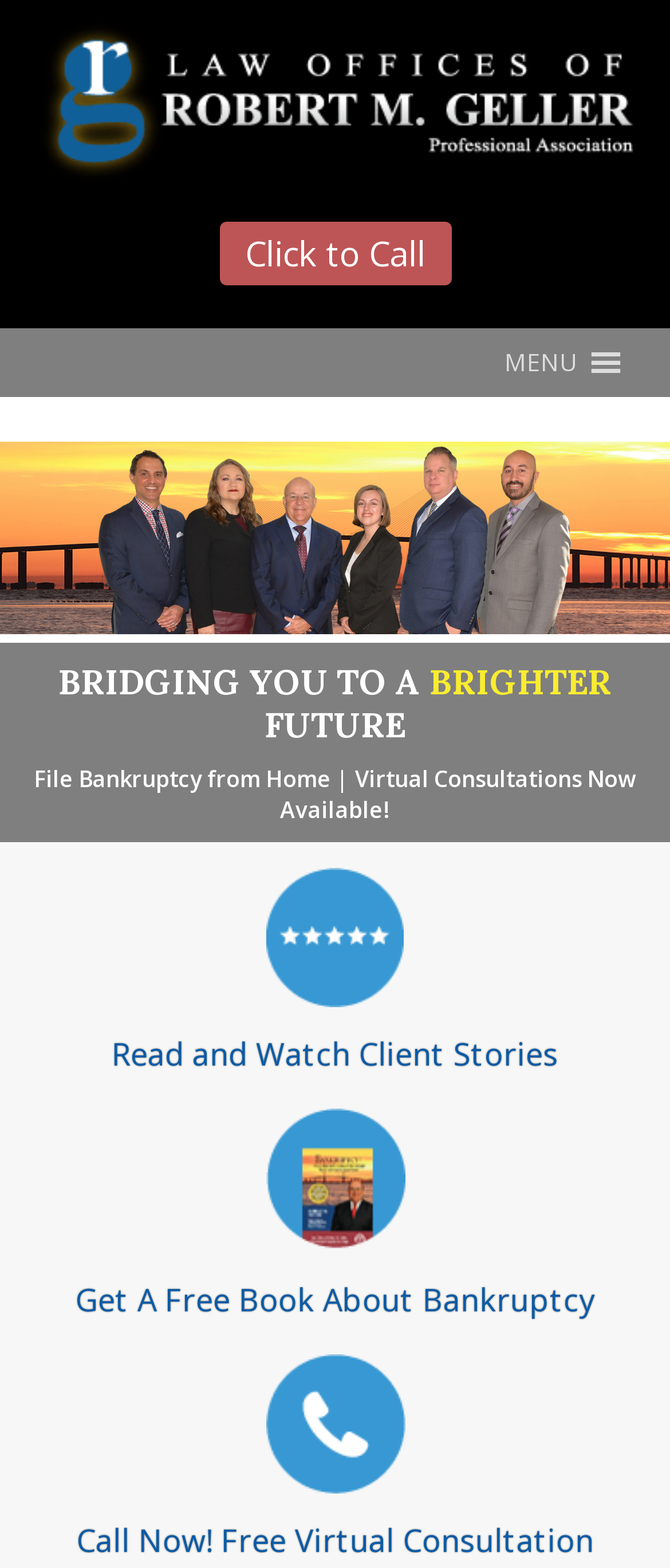For the element described, predict the bounding box coordinates as (top-left x, top-left y, bottom-right x, bottom-right y). All values should be between 0 and 1. Element description: MENUMENU

[0.753, 0.209, 0.935, 0.253]